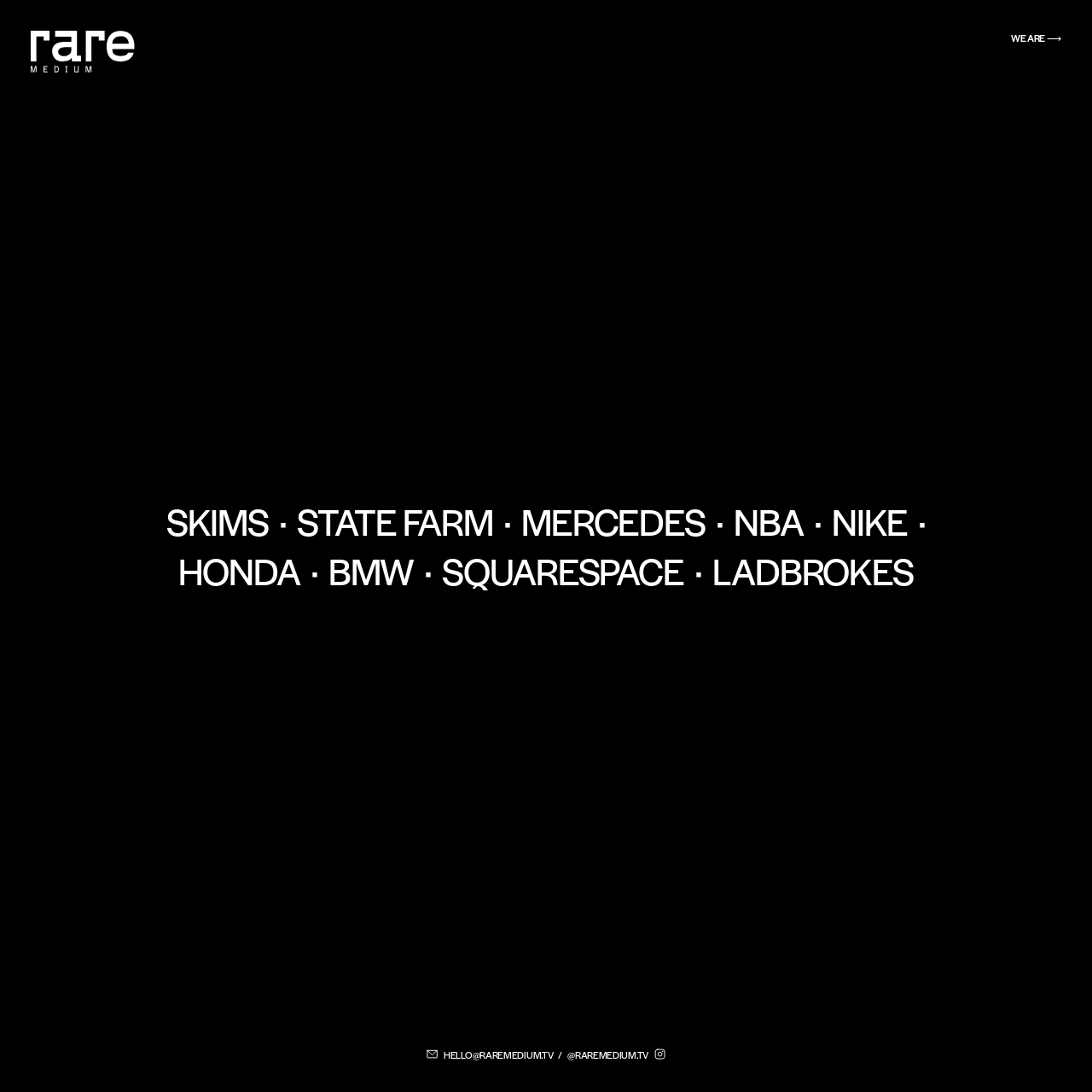Please provide a brief answer to the following inquiry using a single word or phrase:
What is the symbol next to the email address?

/